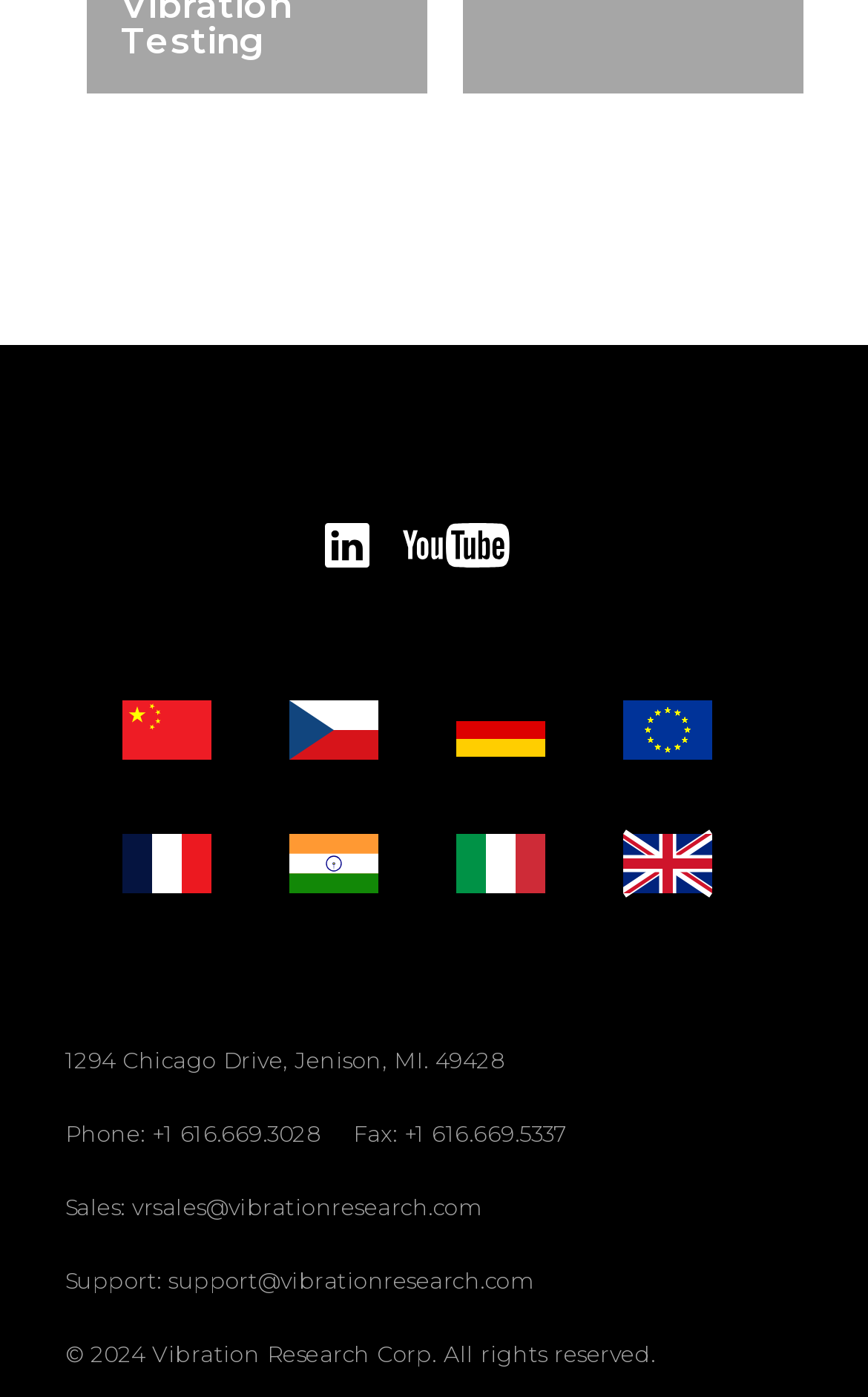Carefully examine the image and provide an in-depth answer to the question: What is the company's address?

I found the company's address by looking at the StaticText element with the content '1294 Chicago Drive, Jenison, MI. 49428' located at the coordinates [0.075, 0.749, 0.58, 0.77].